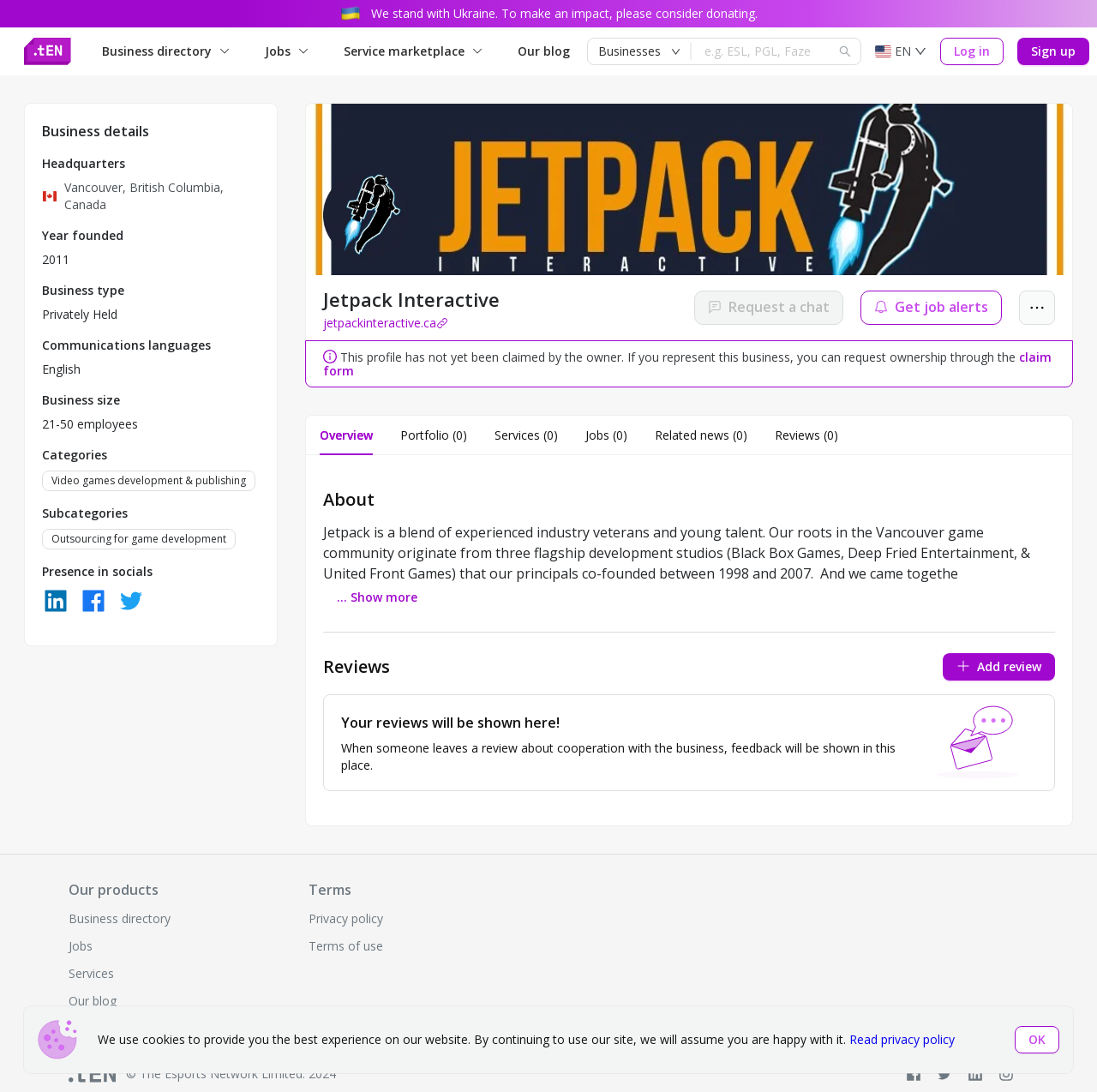Describe all the key features of the webpage in detail.

The webpage is about Jetpack Interactive, a business from Vancouver, British Columbia, Canada, operating in the category of outsourcing for game development. 

At the top of the page, there is a banner with a link to donate to support Ukraine. Below the banner, there is a header section with a logo, a menu, and a search bar. The menu has several items, including "Business directory", "Jobs", "Service marketplace", and "Our blog". 

On the right side of the header section, there are language options and a login/signup section. 

The main content of the page is divided into two sections. The left section displays business details, including headquarters, year founded, business type, communication languages, business size, categories, and subcategories. 

The right section has a heading "Jetpack Interactive" and displays a logo, a link to the company's website, and a button to request a chat. There are also buttons to get job alerts and a dropdown menu with more options. 

Below the business details section, there is a tab list with several tabs, including "Overview", "Portfolio", "Services", "Jobs", "Related news", and "Reviews". The "Overview" tab is selected by default and displays information about the company, including a brief description and a "Show more" button. There is also a "Reviews" section with a button to add a review.